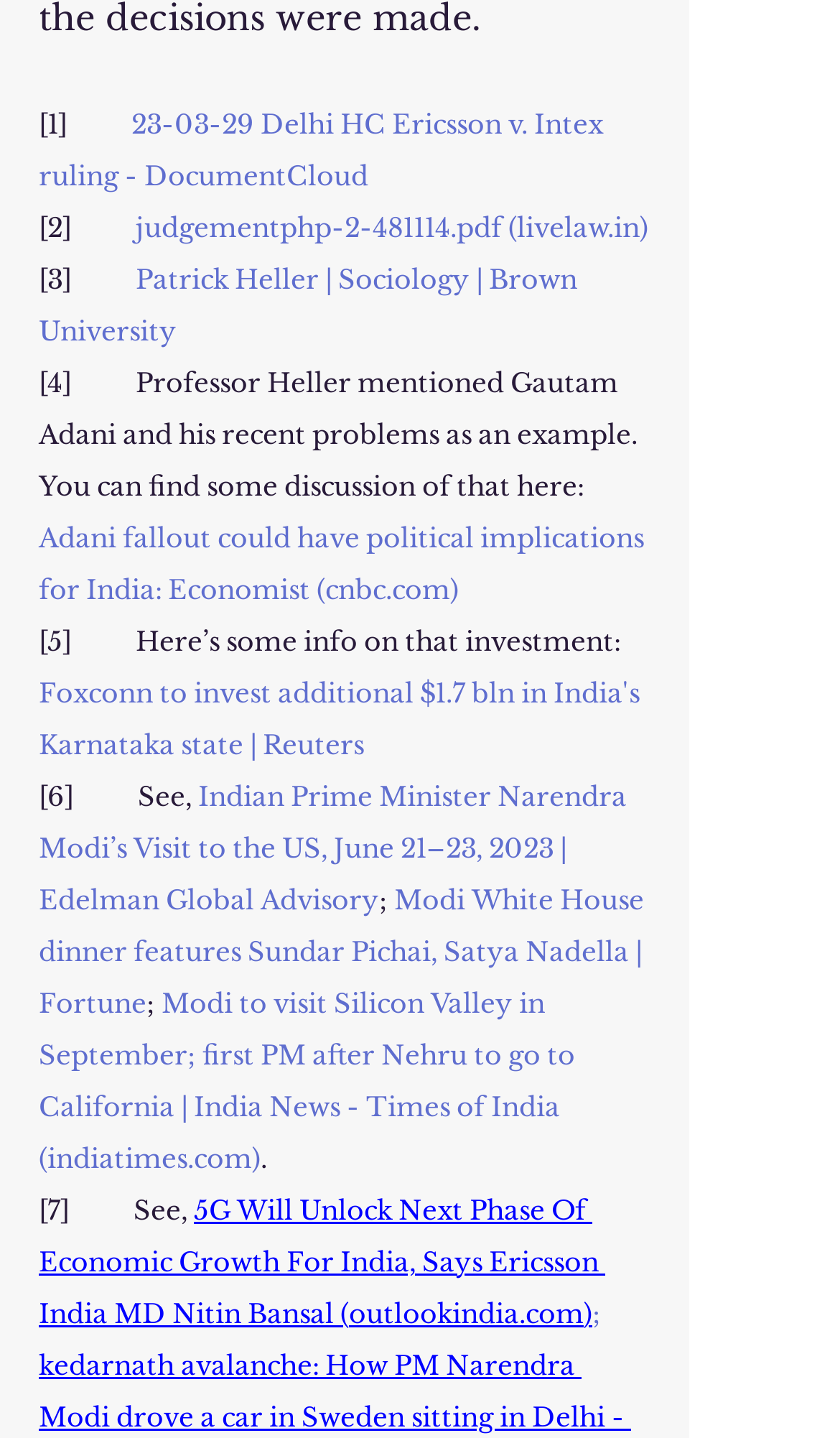Provide the bounding box coordinates for the specified HTML element described in this description: "judgementphp-2-481114.pdf (". The coordinates should be four float numbers ranging from 0 to 1, in the format [left, top, right, bottom].

[0.162, 0.141, 0.615, 0.171]